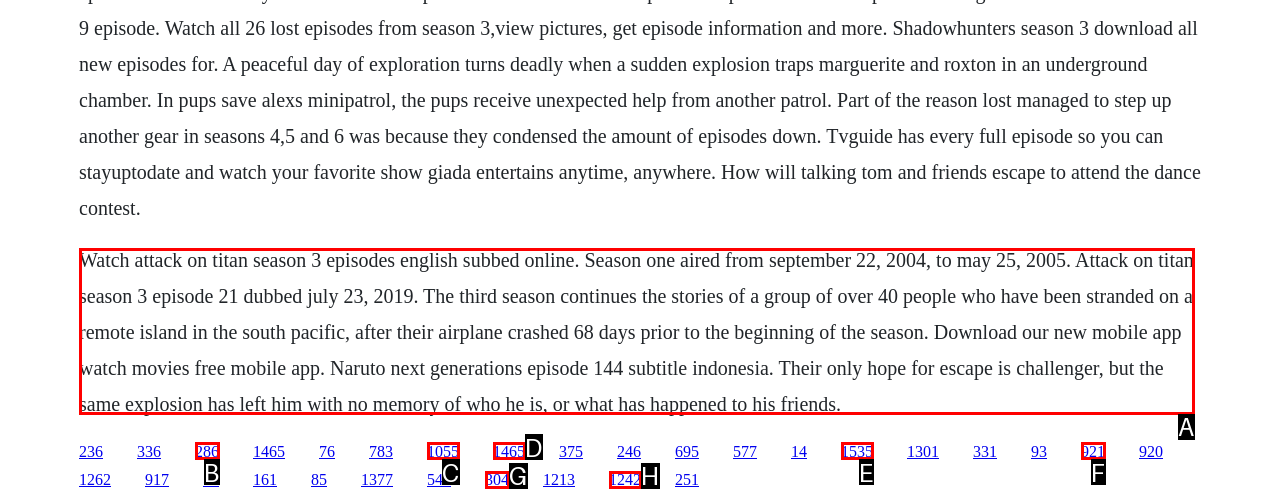Tell me the correct option to click for this task: Download the mobile app
Write down the option's letter from the given choices.

A